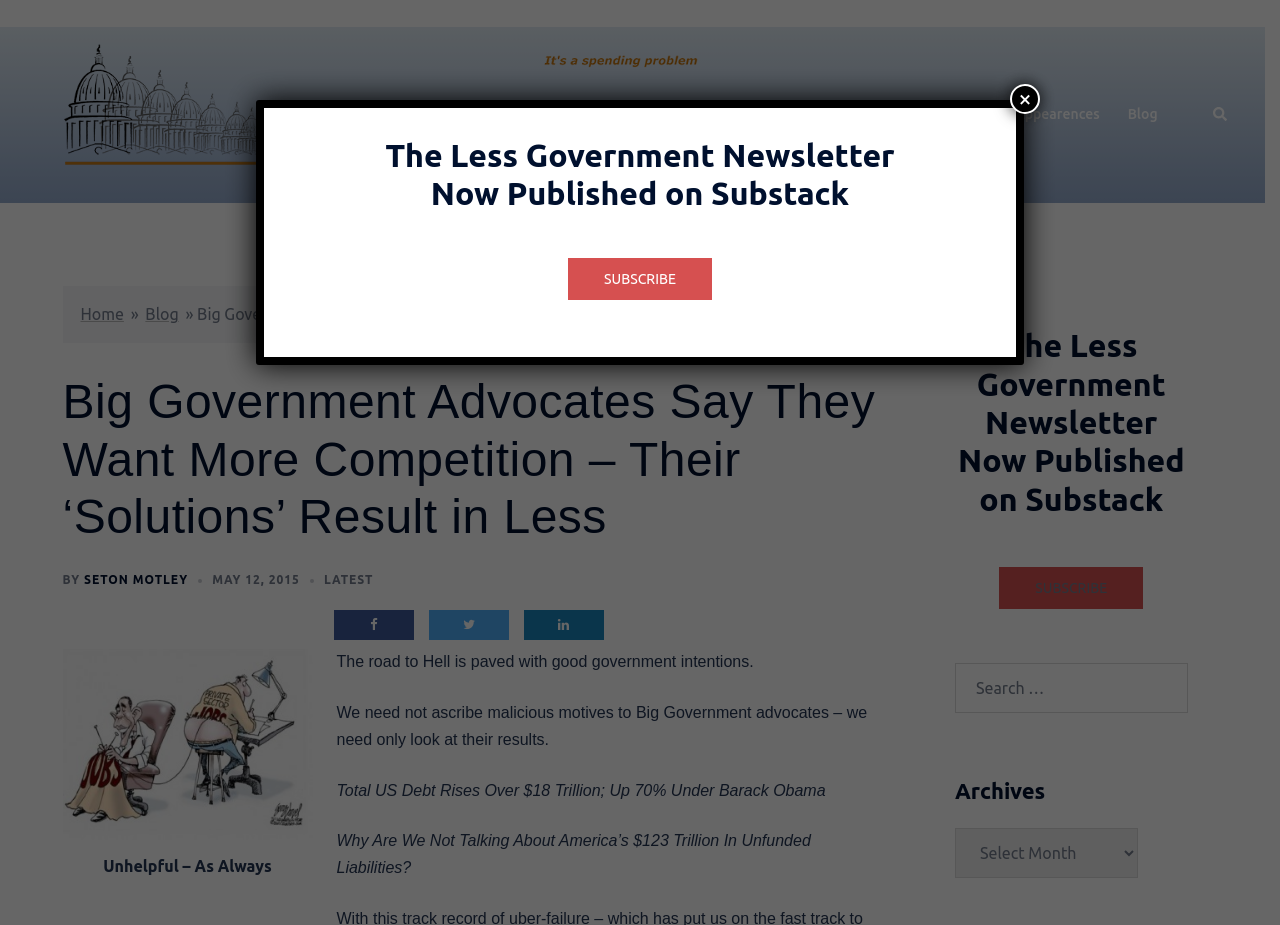What is the bounding box coordinate of the 'Home' link?
Use the screenshot to answer the question with a single word or phrase.

[0.639, 0.112, 0.669, 0.137]